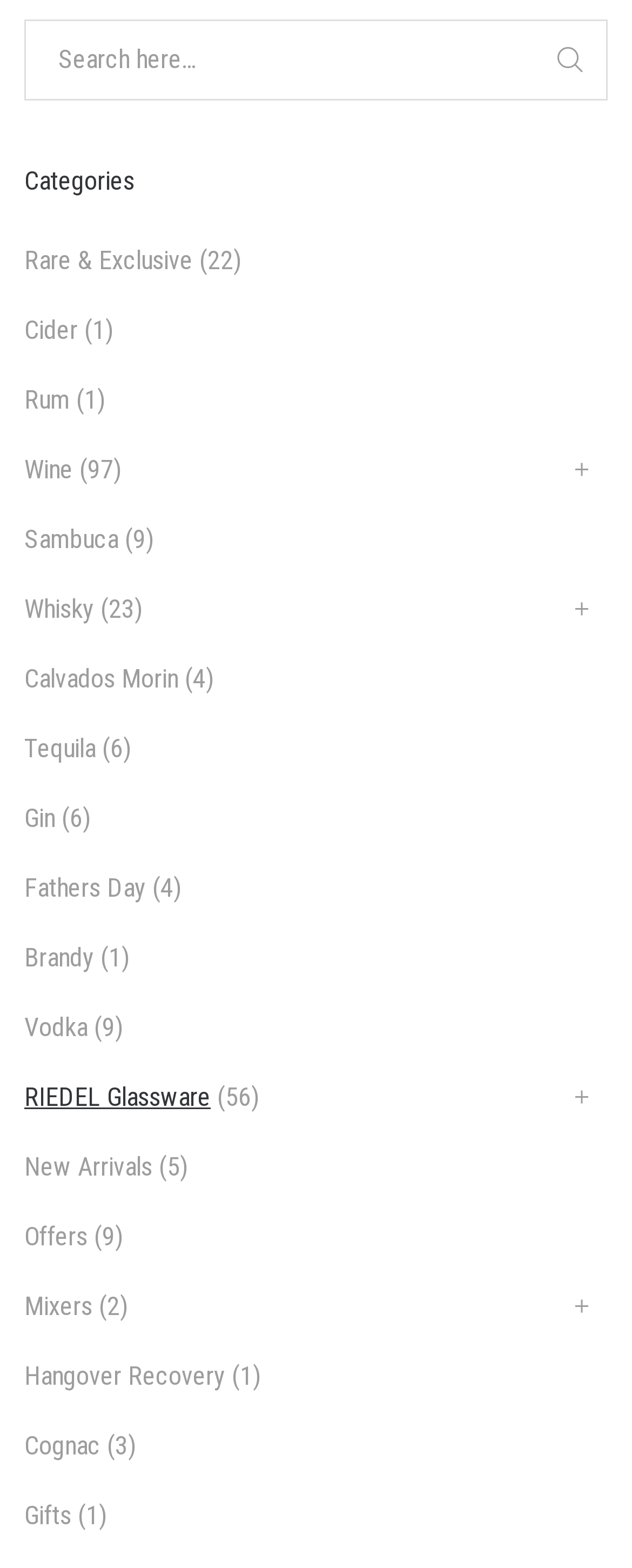Identify the bounding box coordinates of the HTML element based on this description: "name="s" placeholder="Search here…" title="Search for:"".

[0.038, 0.013, 0.962, 0.064]